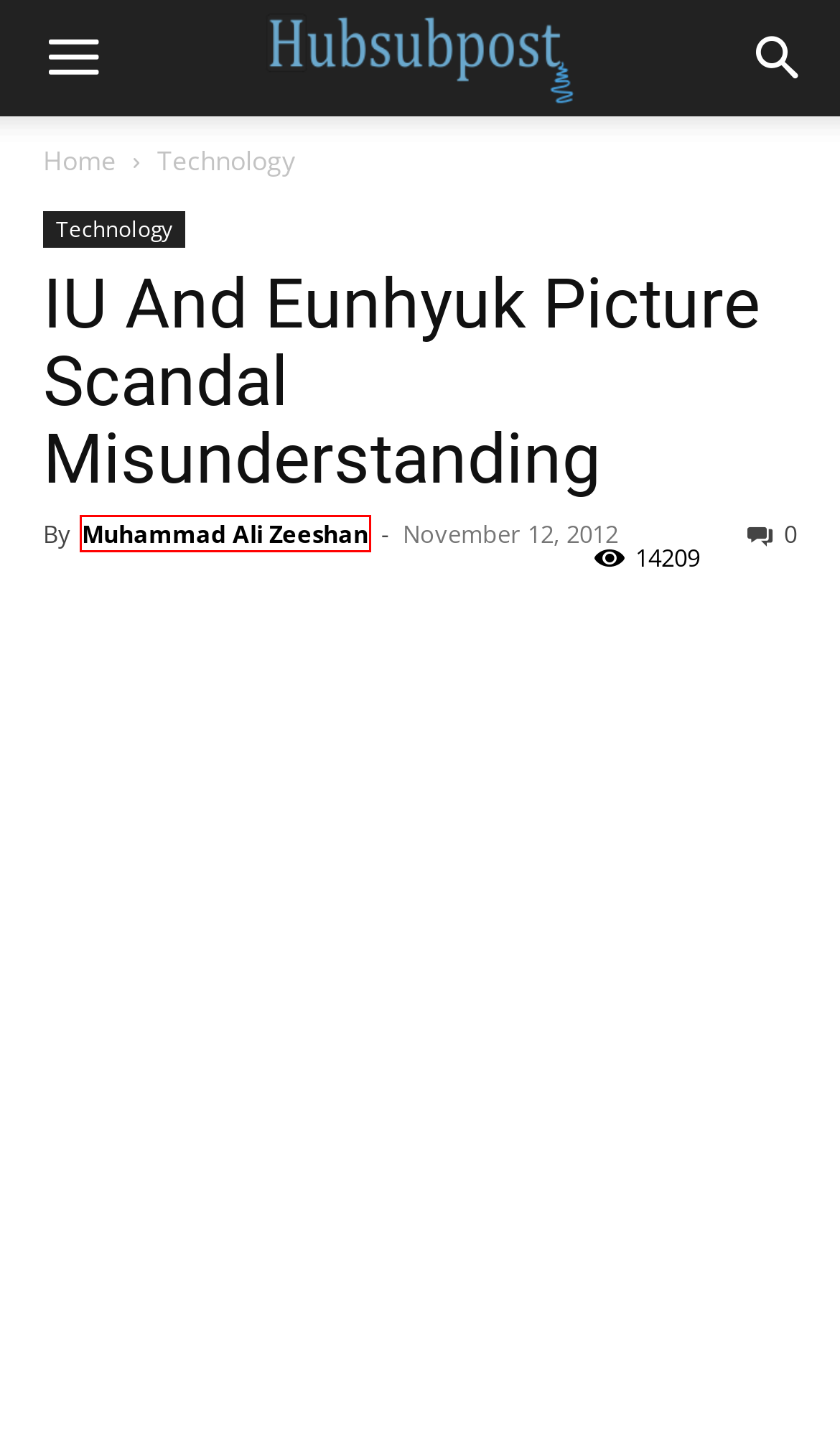You’re provided with a screenshot of a webpage that has a red bounding box around an element. Choose the best matching webpage description for the new page after clicking the element in the red box. The options are:
A. Iu Eunhyuk Archives - Hubsubpost Digital World
B. Singer IU Scandal Archives - Hubsubpost Digital World
C. Muhammad Ali Zeeshan, Author at Hubsubpost Digital World
D. iPhone 15 vs. iPhone 14: A Comprehensive Analysis of Six Notable Upgrades - Hubsubpost Digital World
E. Iu And Eunhyuk Archives - Hubsubpost Digital World
F. Home - Hubsubpost Digital World
G. Community Guidelines - Hubsubpost Digital World
H. Technology Archives - Hubsubpost Digital World

C